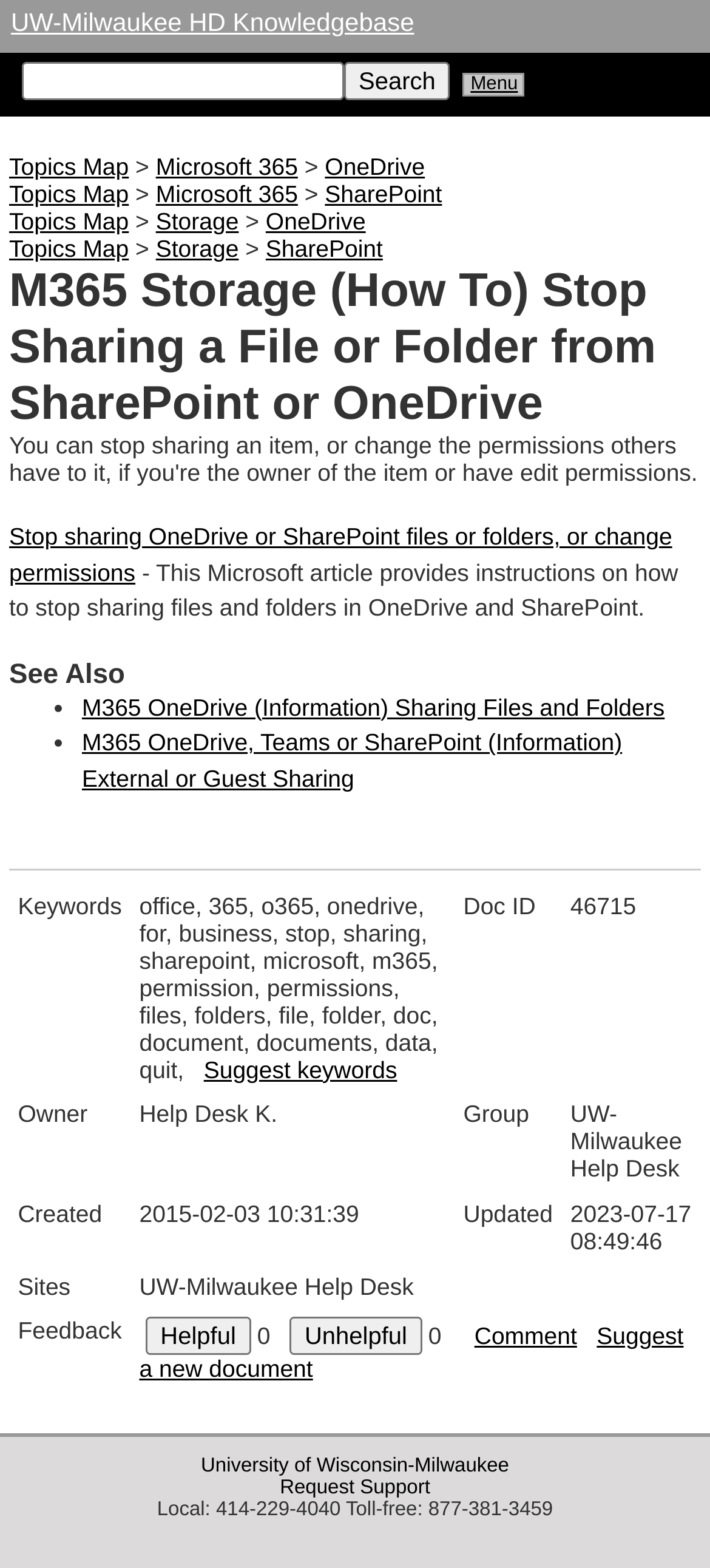Provide a single word or phrase answer to the question: 
What is the 'Keywords' section used for?

To display keywords